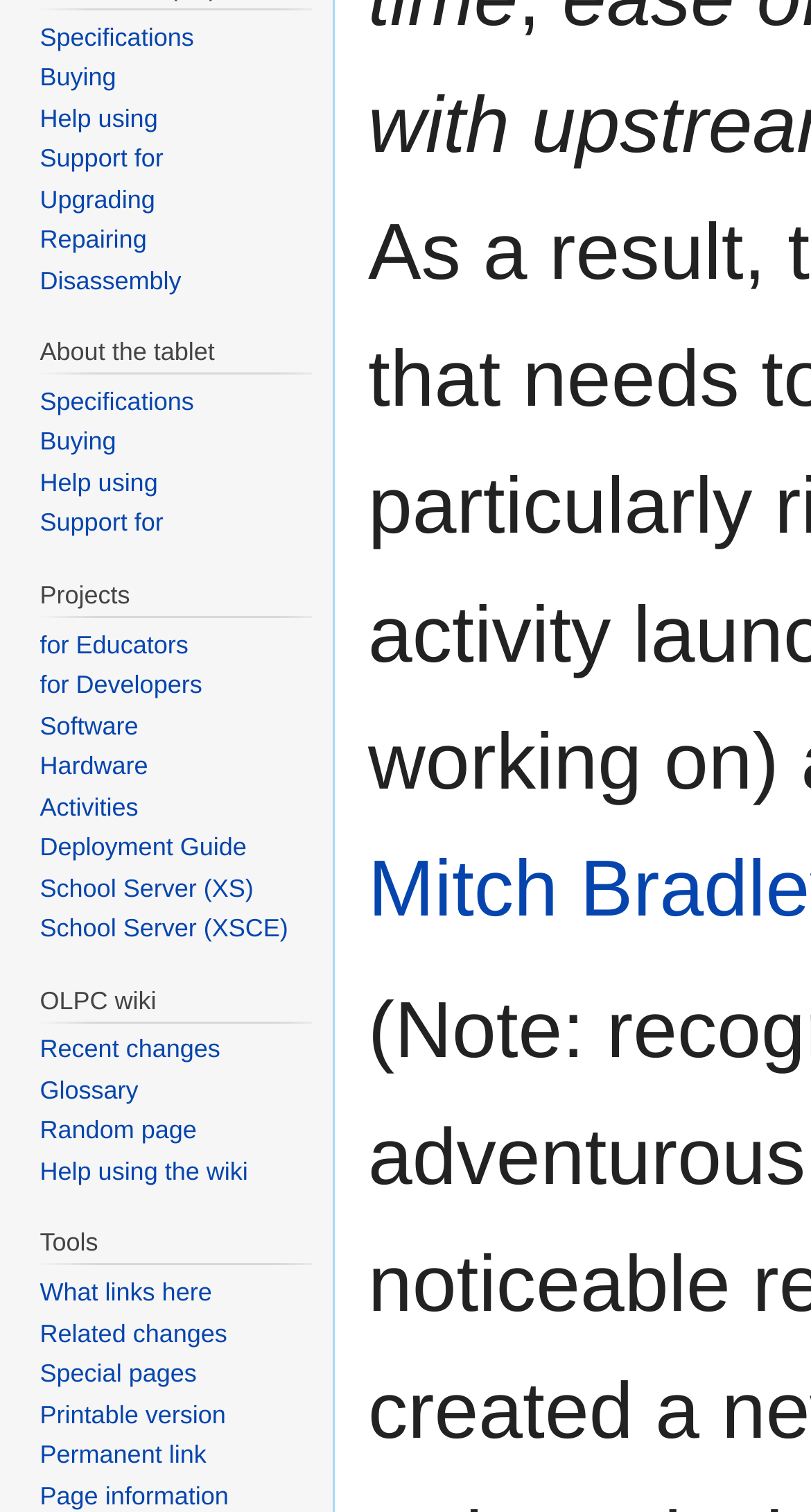Determine the bounding box for the UI element described here: "School Server (XSCE)".

[0.049, 0.604, 0.355, 0.624]